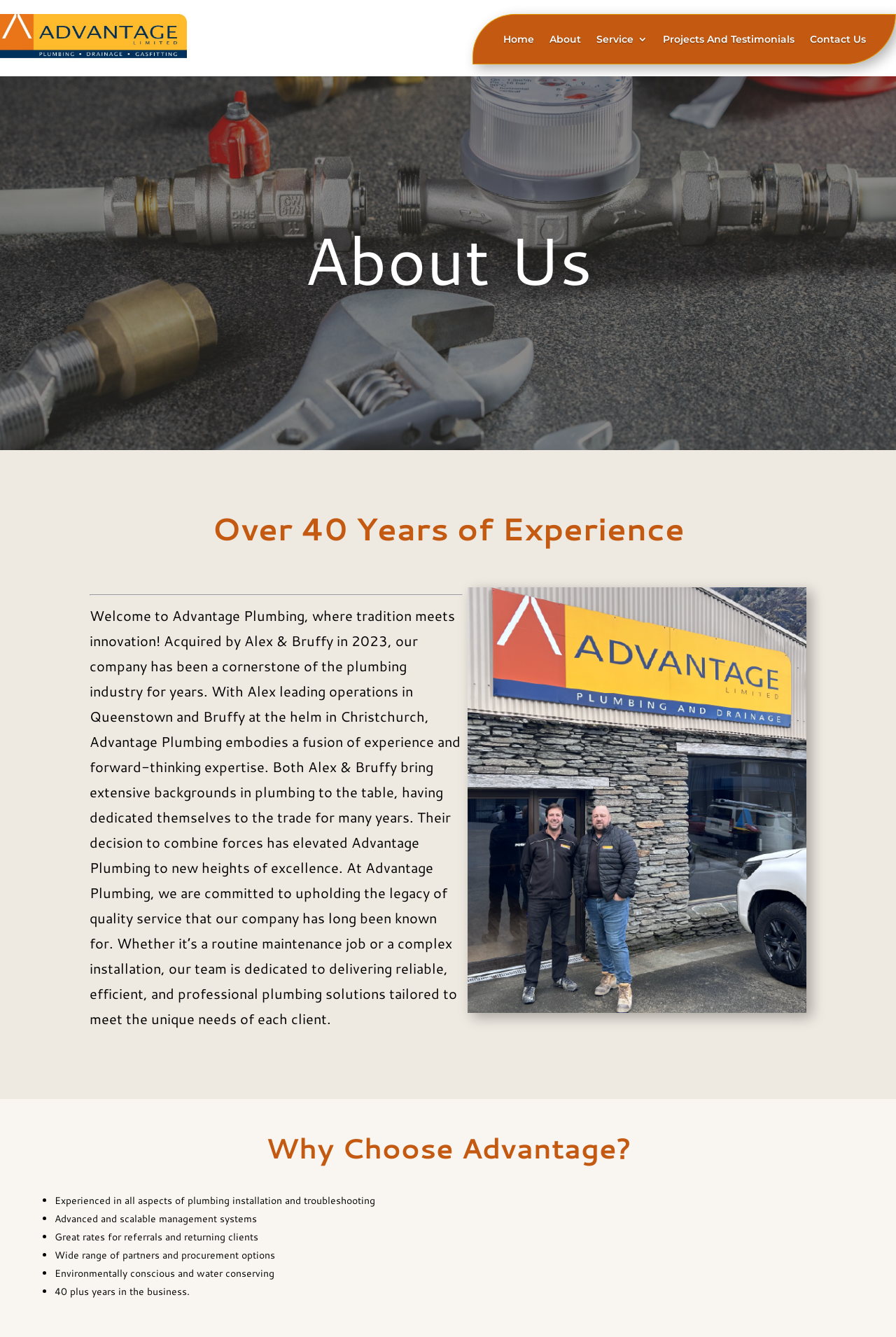Use the details in the image to answer the question thoroughly: 
What is the name of the company?

Based on the webpage content, I found the company name 'Advantage Plumbing' mentioned in the heading 'About Us' and also in the static text 'Welcome to Advantage Plumbing, where tradition meets innovation!'.